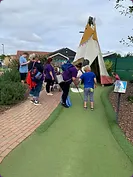Detail everything you observe in the image.

In this vibrant scene, a group of people is engaged in a lively outdoor activity at Happy Hill Essex. The image captures a colorful mini-golf course, where various participants, including children and adults, are making their way along a winding, green pathway. To the left, a small teepee structure can be seen, adding a playful touch to the setting. 

The individuals, dressed in casual attire, are enjoying the recreational facilities, highlighting a sense of community and inclusive fun. Children are particularly focused on their game, with one child attempting to putt while others gather around, demonstrating a joyful camaraderie. The backdrop features additional buildings and greenery, contributing to a picturesque environment ideal for family outings and activities designed to promote engagement and support.